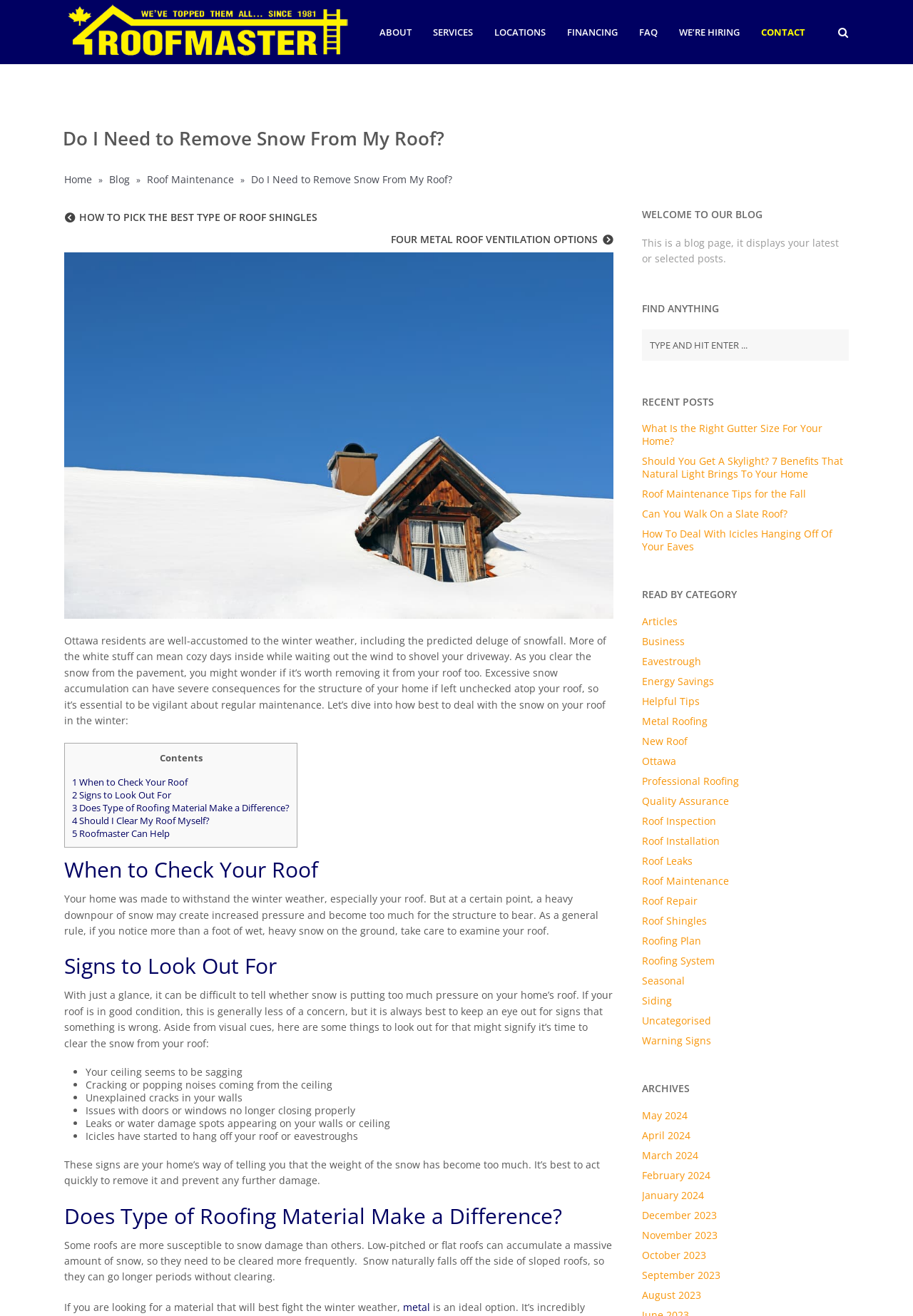Identify the bounding box coordinates necessary to click and complete the given instruction: "Learn about metal roofing".

[0.441, 0.988, 0.471, 0.998]